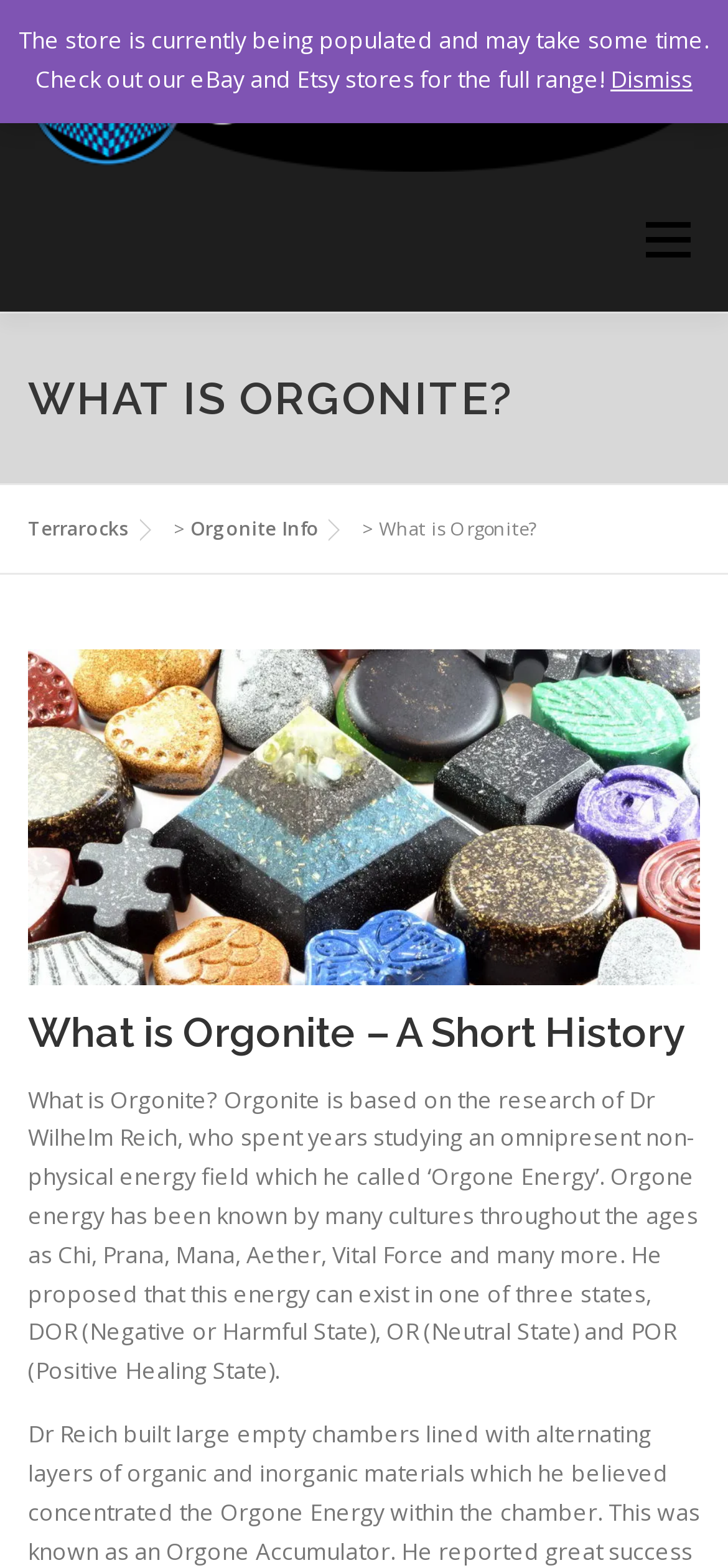Locate the bounding box coordinates of the clickable part needed for the task: "Go to the 'SHOP' page".

[0.038, 0.288, 0.226, 0.377]